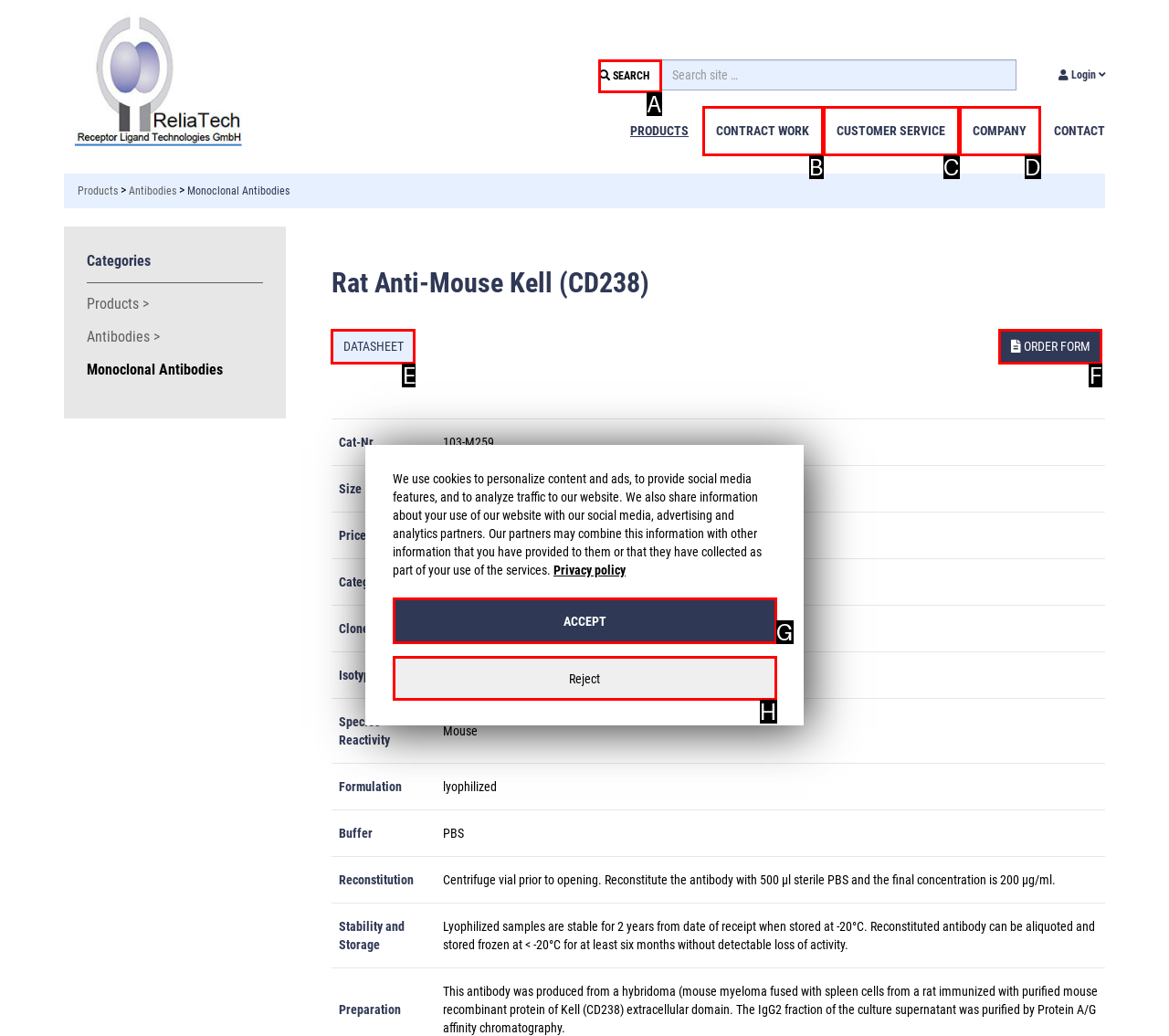Pick the option that corresponds to: Customer Service
Provide the letter of the correct choice.

C